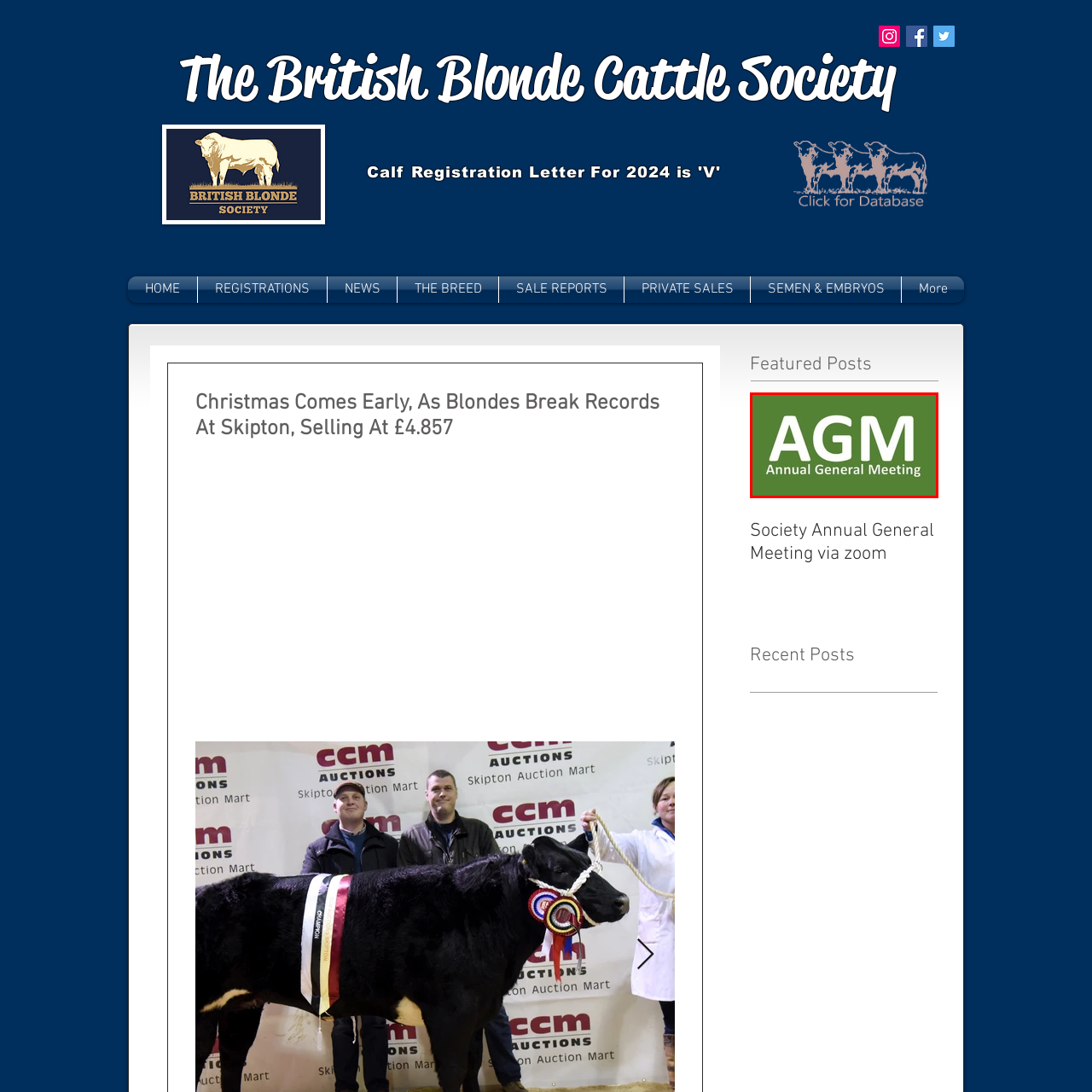What is the purpose of the AGM?
Carefully scrutinize the image inside the red bounding box and generate a comprehensive answer, drawing from the visual content.

The AGM is likely a significant event for the society's members, and the caption suggests that it is a platform for discussing critical updates, initiatives, and decisions that impact the organization. This implies that the purpose of the AGM is to engage members in important discussions and decision-making processes.